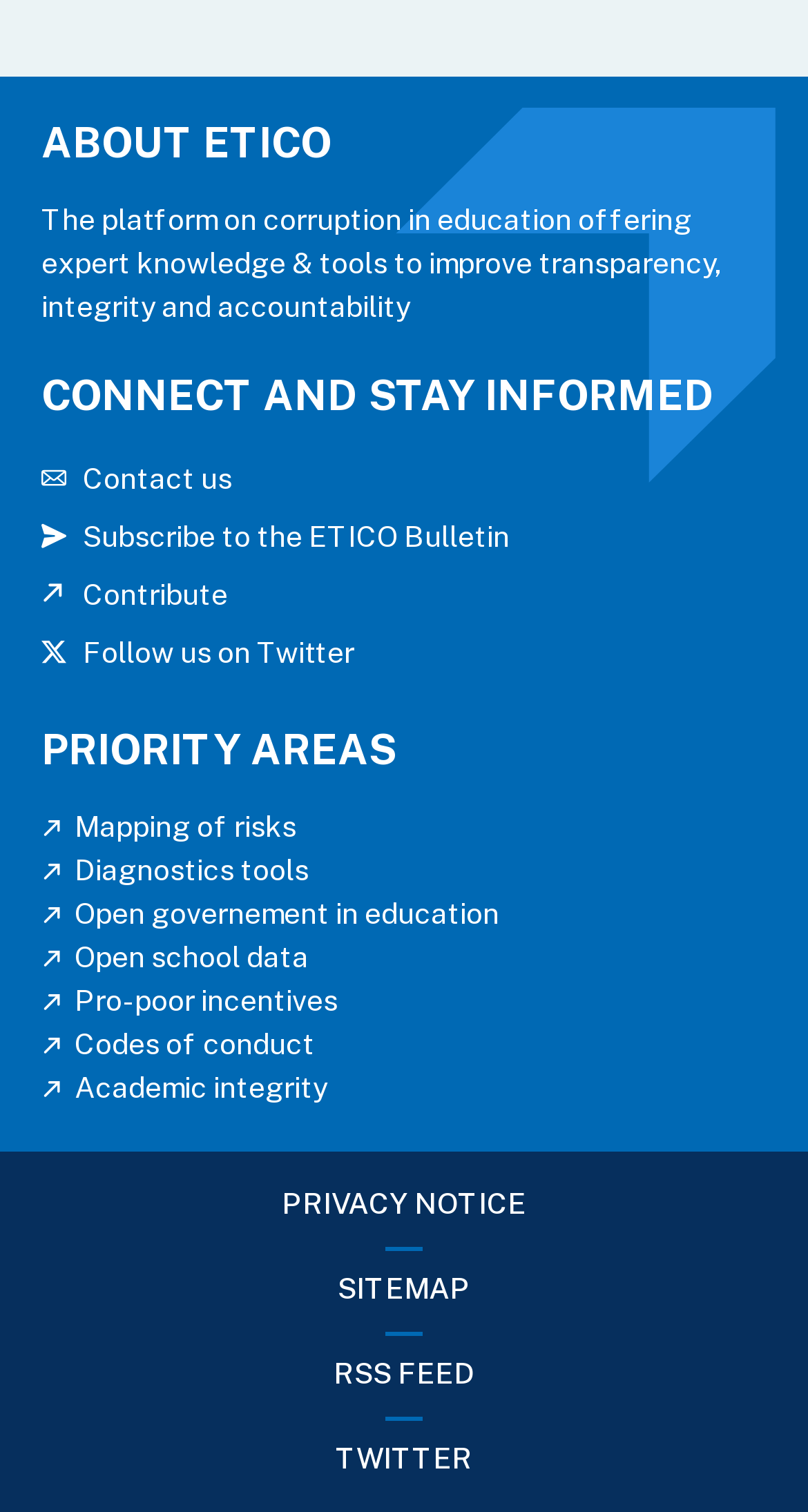From the webpage screenshot, predict the bounding box coordinates (top-left x, top-left y, bottom-right x, bottom-right y) for the UI element described here: Decline all

None